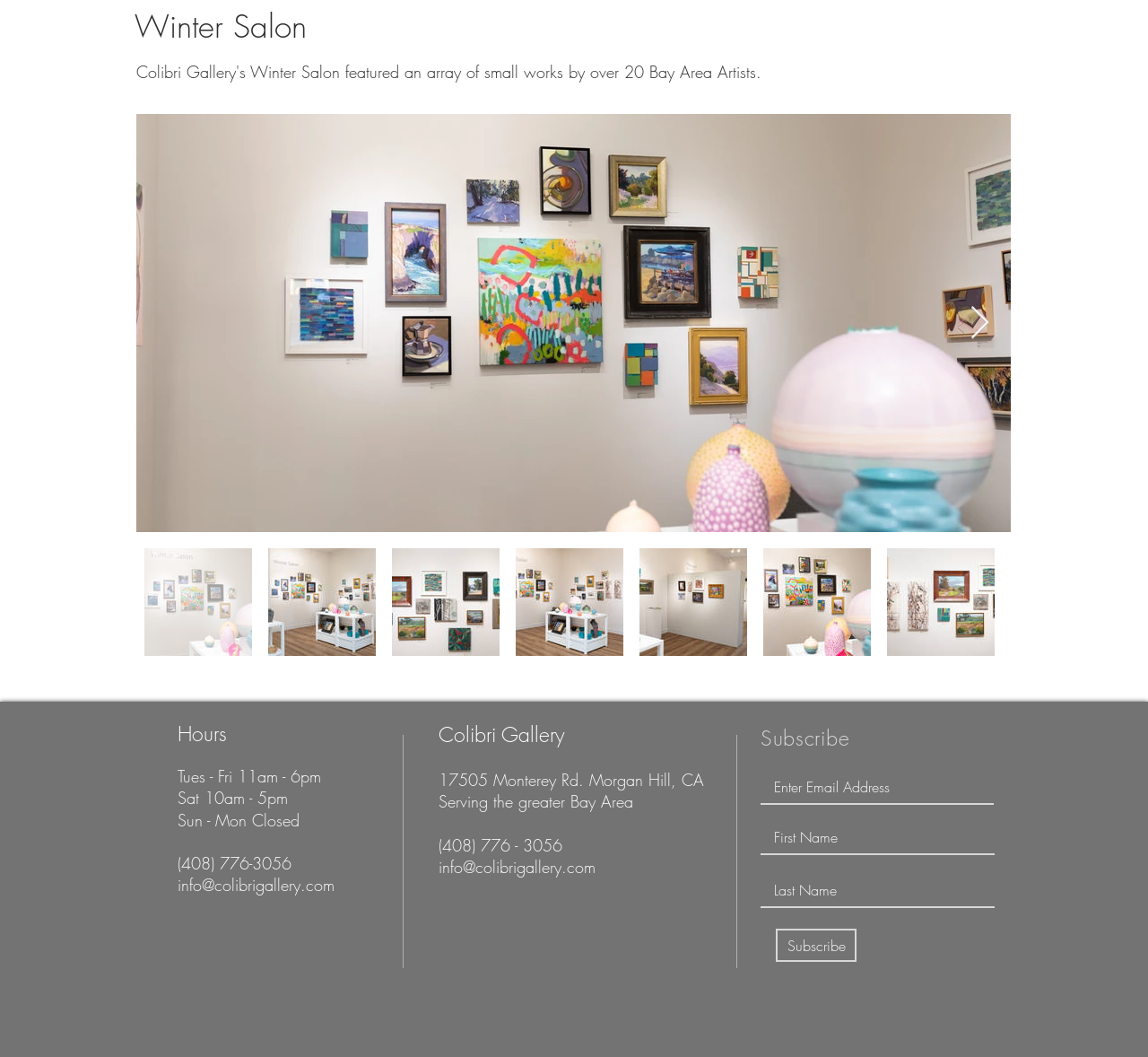Identify the bounding box coordinates of the section to be clicked to complete the task described by the following instruction: "Check the 'Hours' information". The coordinates should be four float numbers between 0 and 1, formatted as [left, top, right, bottom].

[0.155, 0.685, 0.358, 0.848]